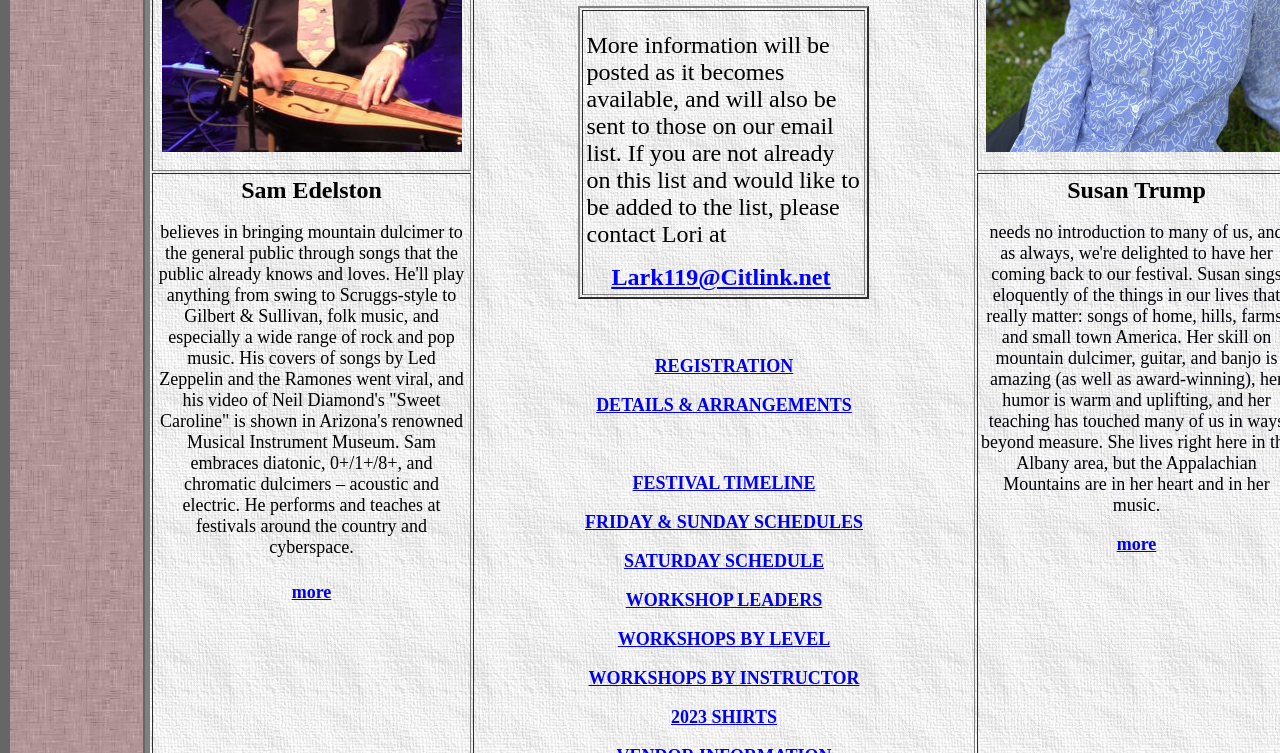Find the bounding box of the web element that fits this description: "FRIDAY & SUNDAY SCHEDULES".

[0.457, 0.68, 0.674, 0.707]